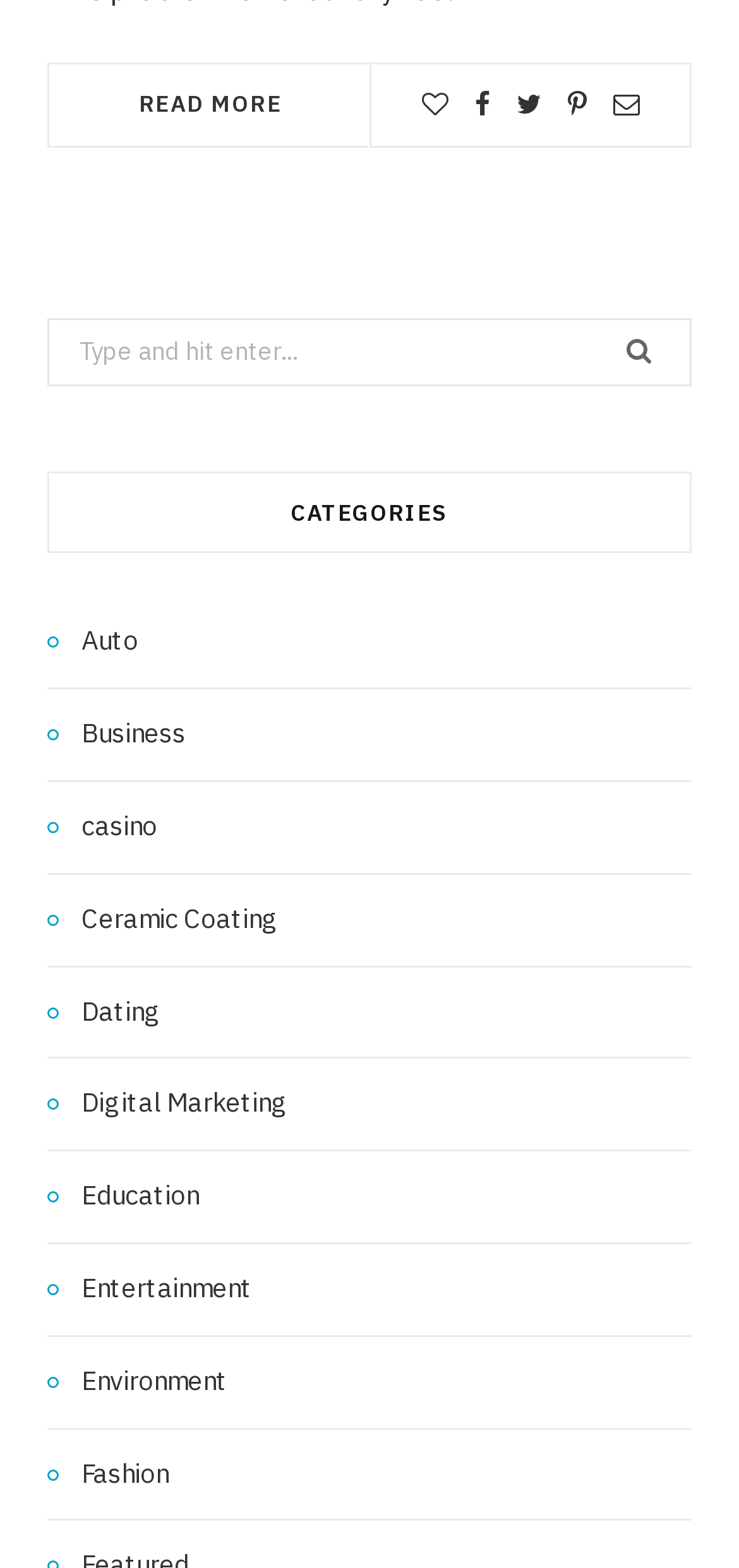Please predict the bounding box coordinates of the element's region where a click is necessary to complete the following instruction: "Click on the search button". The coordinates should be represented by four float numbers between 0 and 1, i.e., [left, top, right, bottom].

[0.797, 0.2, 0.936, 0.248]